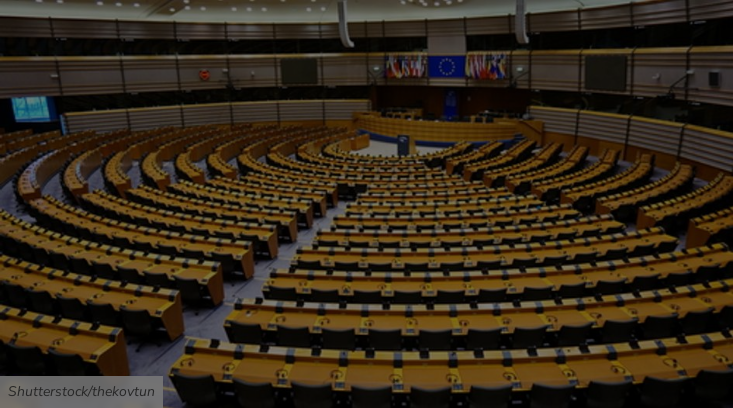Please study the image and answer the question comprehensively:
What is displayed on the blue wall?

According to the caption, the blue wall in the backdrop of the chamber features the EU emblem and multiple flags representing European Union member states, symbolizing unity among the nations.